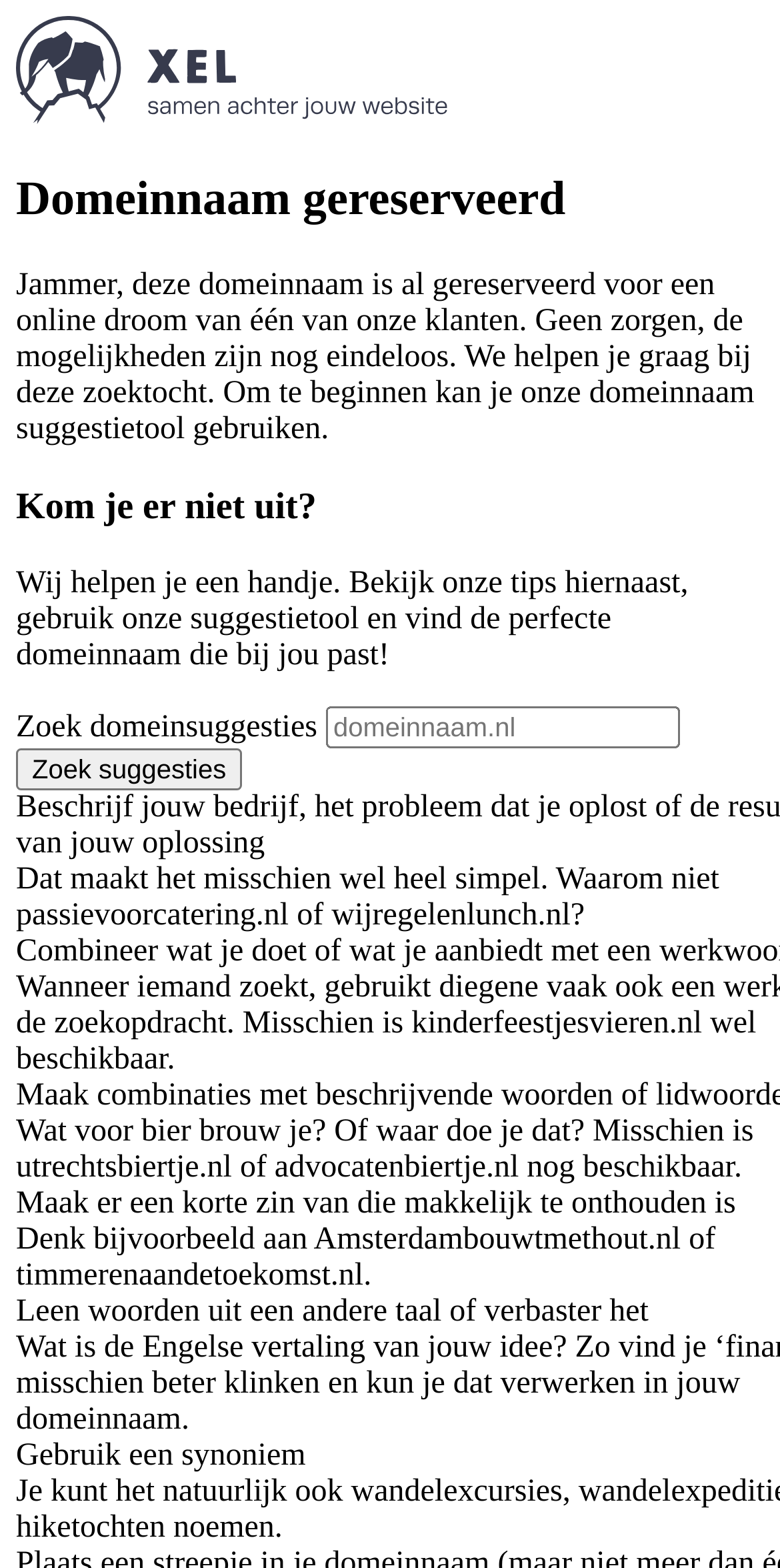Examine the screenshot and answer the question in as much detail as possible: What is the tone of the webpage's content?

The webpage's content is written in a helpful and friendly tone, with the aim of assisting users in finding a suitable domain name. The language used is approachable and encouraging.